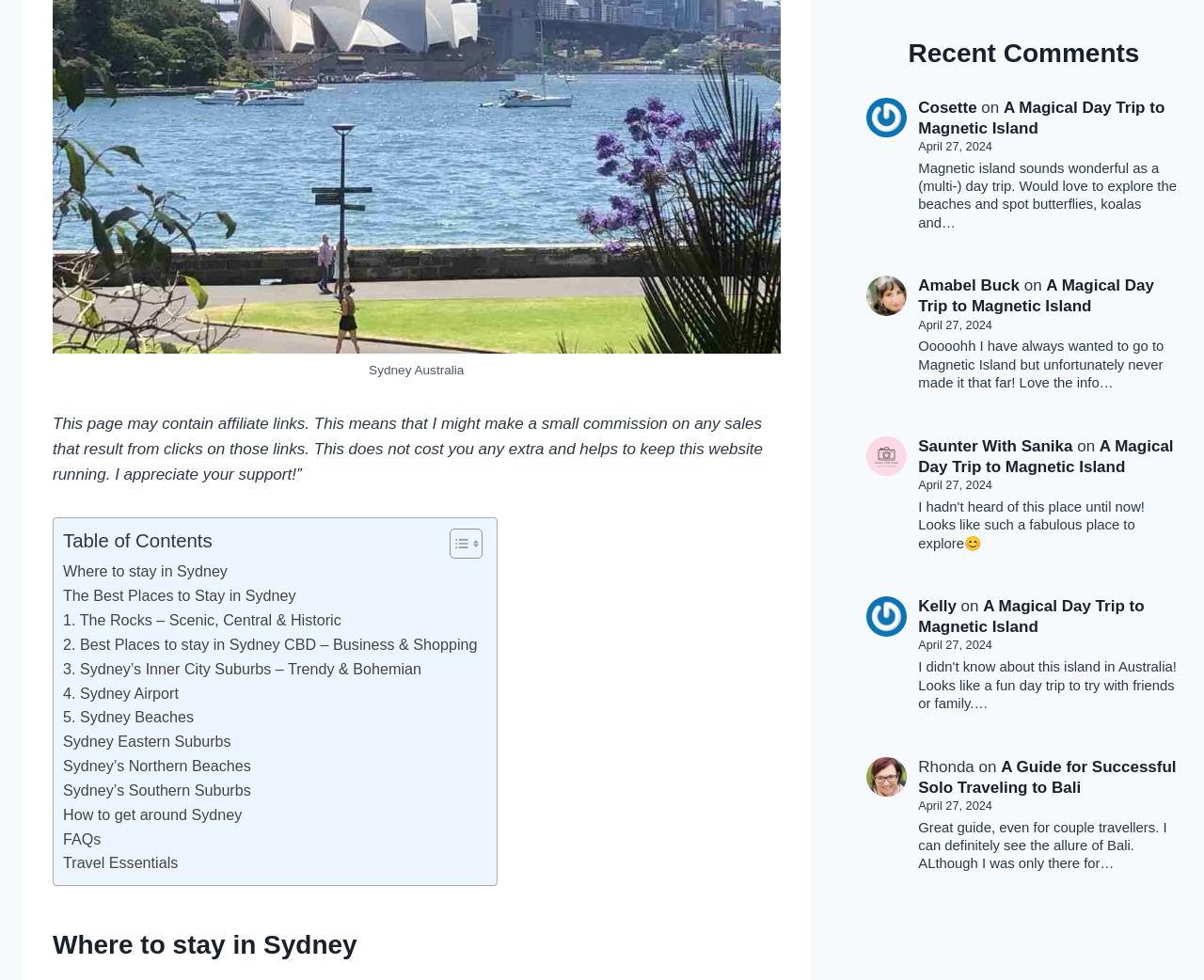Based on the element description FAQs, identify the bounding box of the UI element in the given webpage screenshot. The coordinates should be in the format (top-left x, top-left y, bottom-right x, bottom-right y) and must be between 0 and 1.

[0.052, 0.844, 0.084, 0.869]